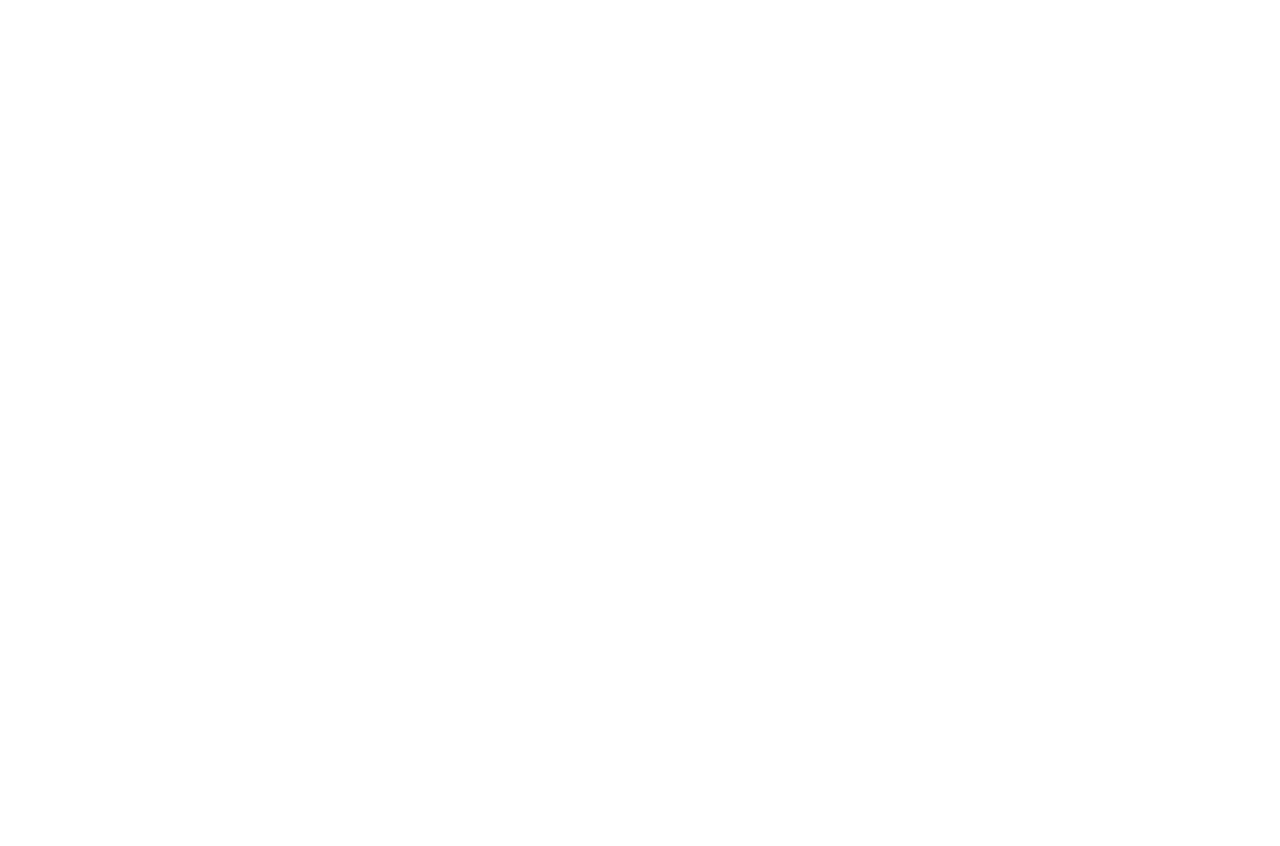Please locate the clickable area by providing the bounding box coordinates to follow this instruction: "Access Audited AFS 2016-2017".

[0.096, 0.129, 0.23, 0.155]